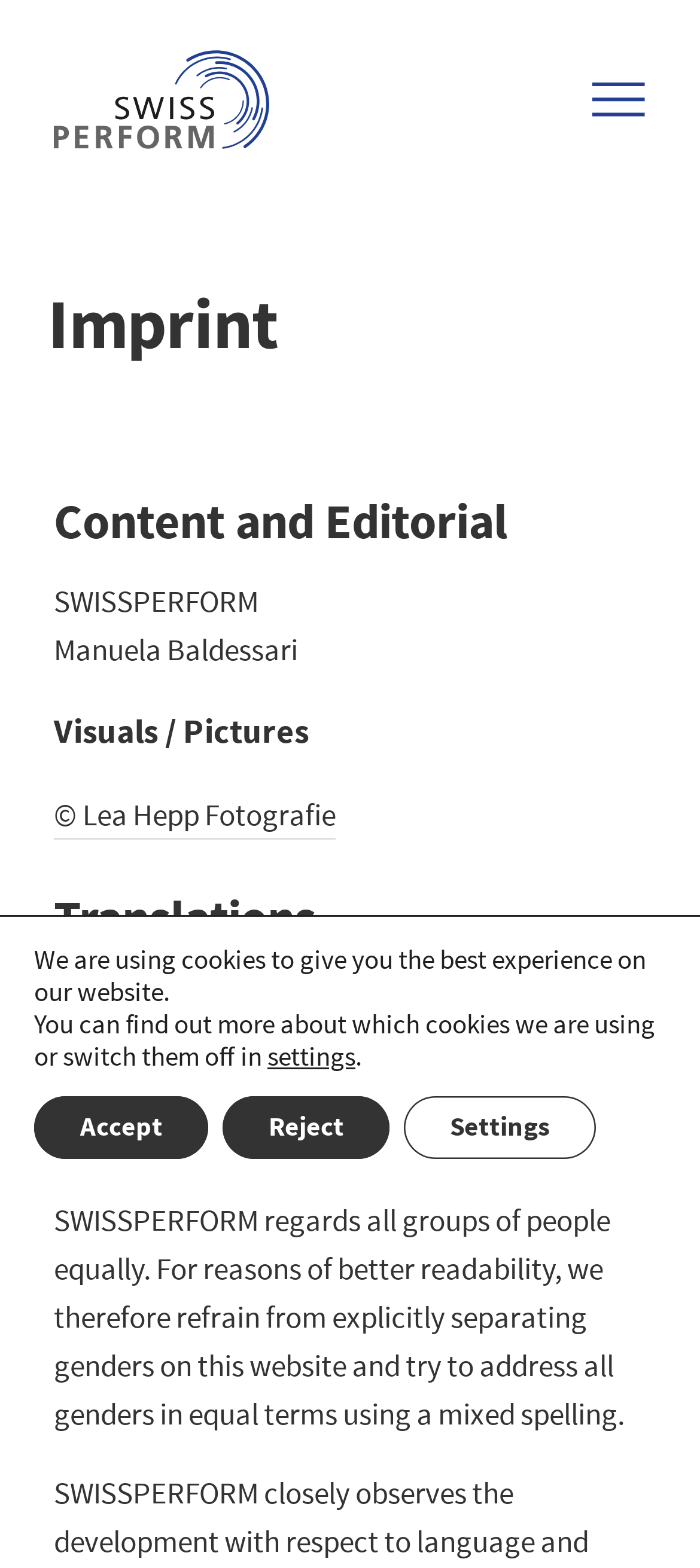What is the name of the organization?
Please provide a single word or phrase as your answer based on the screenshot.

SWISSPERFORM